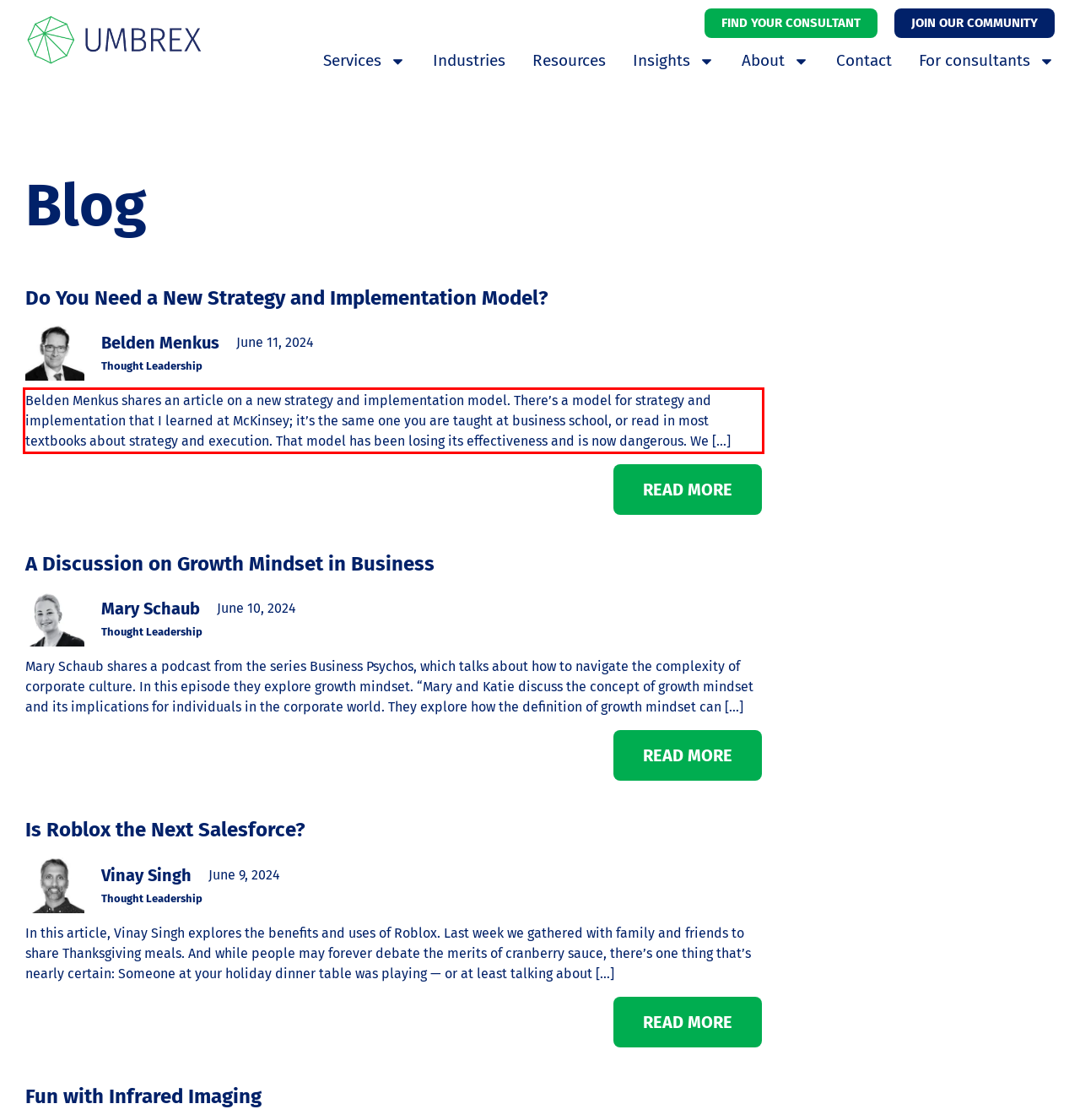Given a webpage screenshot with a red bounding box, perform OCR to read and deliver the text enclosed by the red bounding box.

Belden Menkus shares an article on a new strategy and implementation model. There’s a model for strategy and implementation that I learned at McKinsey; it’s the same one you are taught at business school, or read in most textbooks about strategy and execution. That model has been losing its effectiveness and is now dangerous. We […]